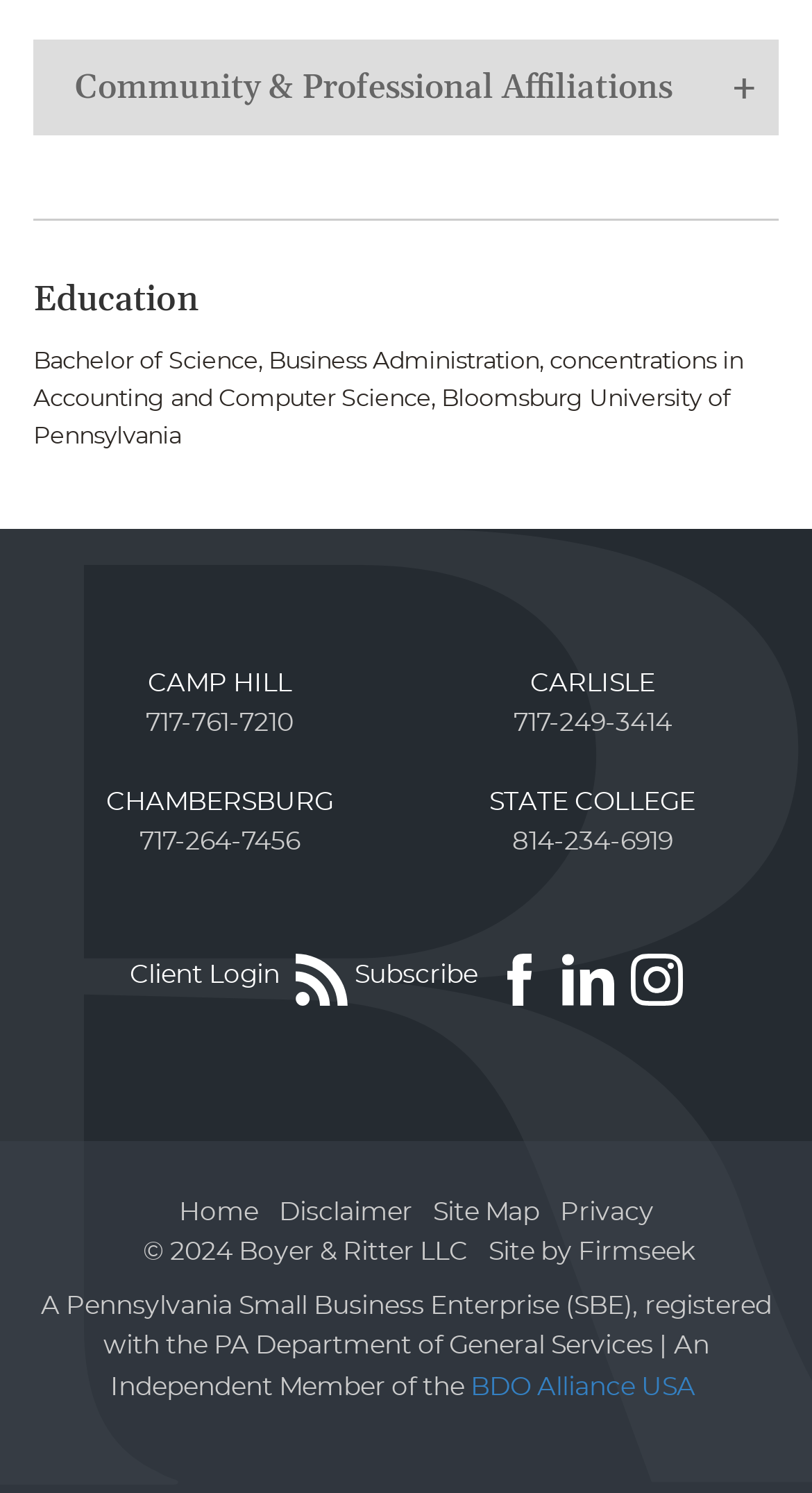What is the degree earned by the author?
Can you provide an in-depth and detailed response to the question?

The answer can be found in the 'Education' section, where it is stated that the author earned a 'Bachelor of Science, Business Administration, concentrations in Accounting and Computer Science, Bloomsburg University of Pennsylvania'.